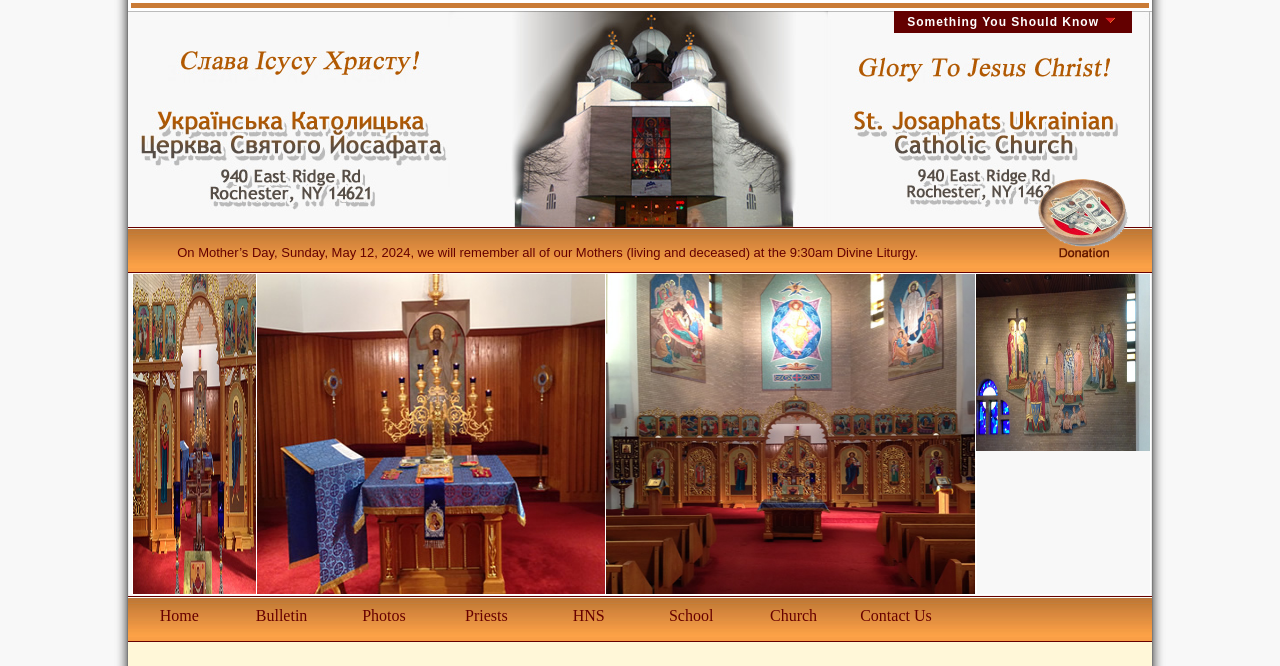Determine the bounding box for the UI element as described: "Priests". The coordinates should be represented as four float numbers between 0 and 1, formatted as [left, top, right, bottom].

[0.34, 0.896, 0.42, 0.962]